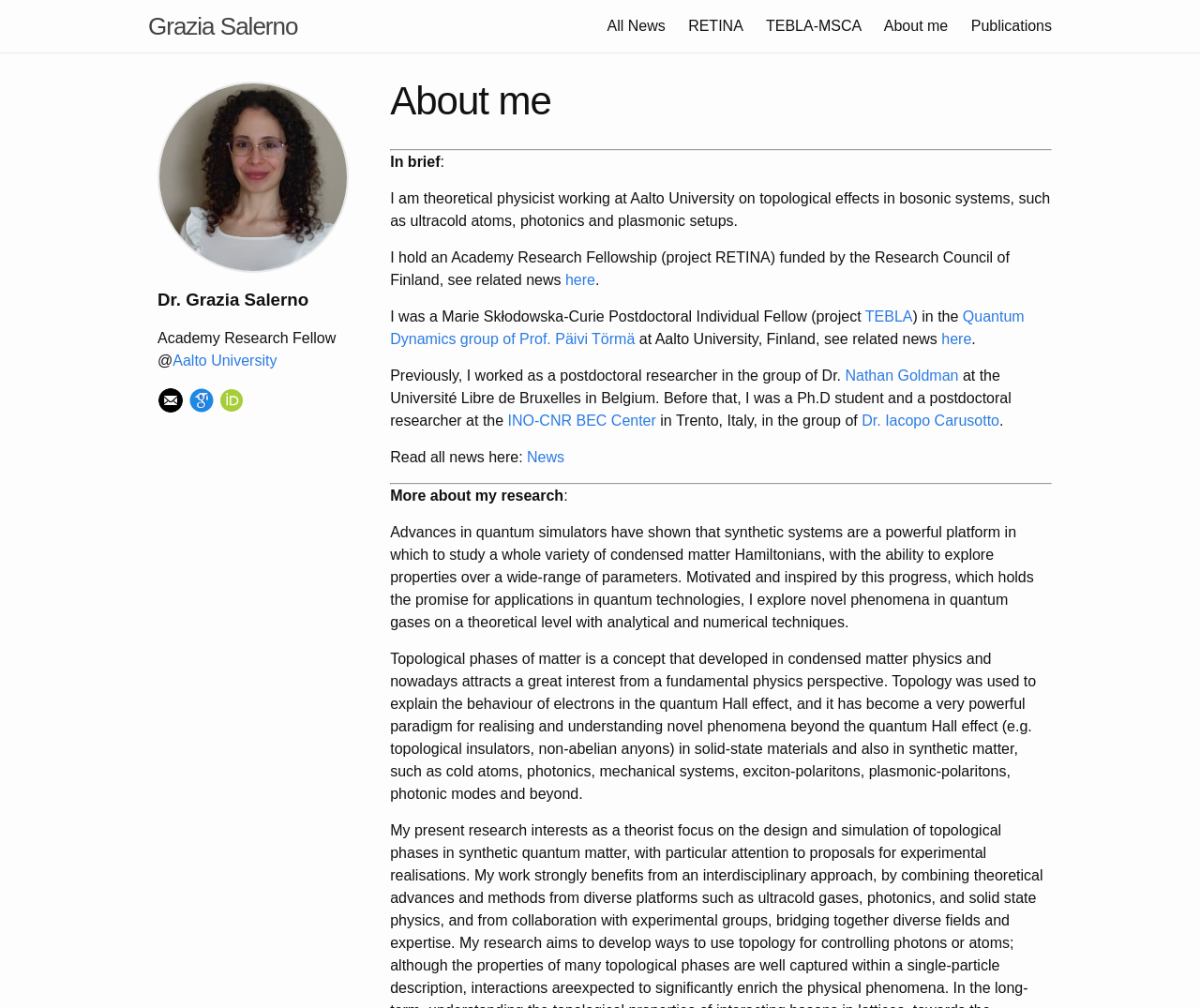Find the bounding box coordinates for the HTML element described as: "About me". The coordinates should consist of four float values between 0 and 1, i.e., [left, top, right, bottom].

[0.737, 0.018, 0.79, 0.033]